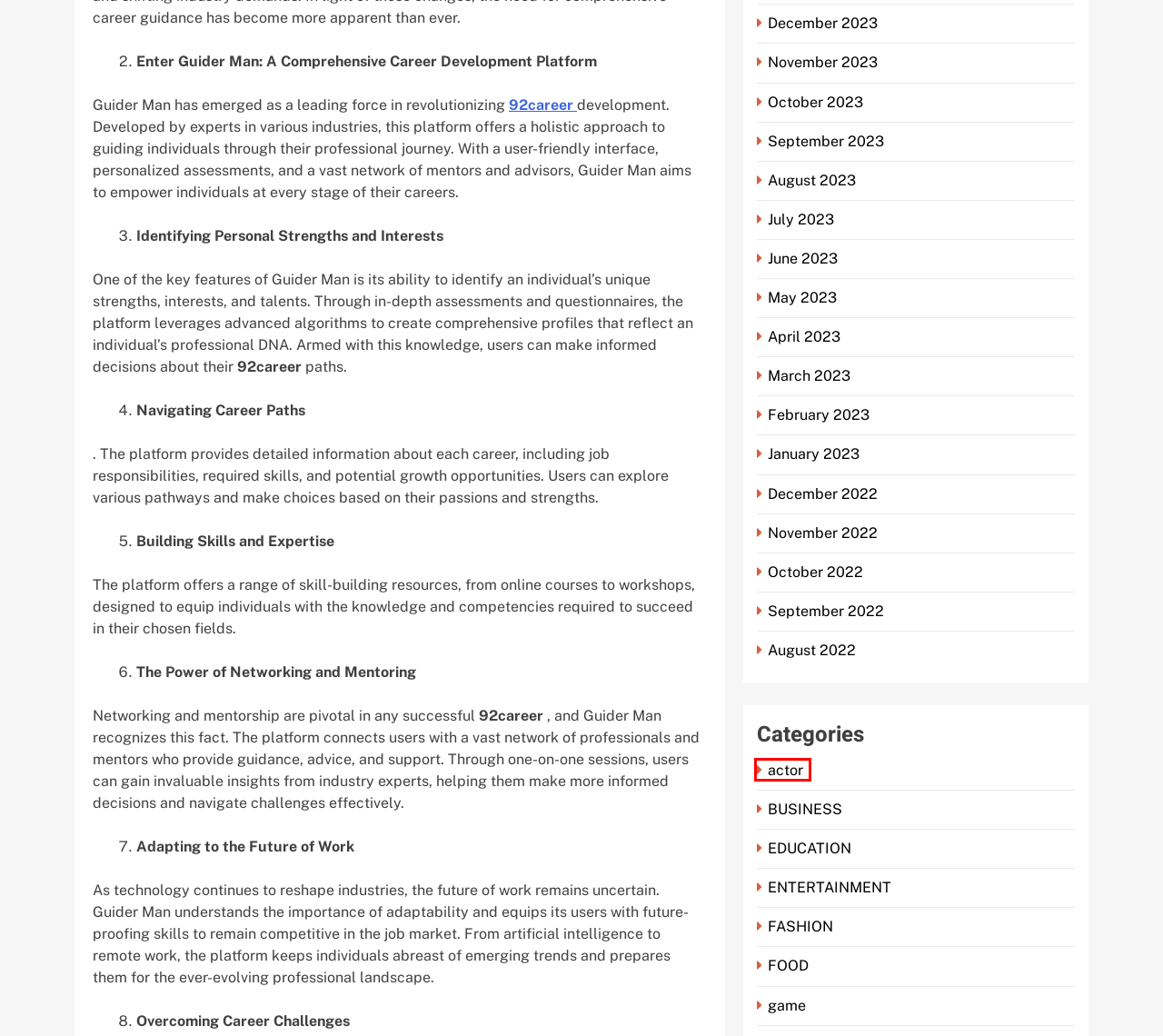You have a screenshot of a webpage with a red bounding box around an element. Choose the best matching webpage description that would appear after clicking the highlighted element. Here are the candidates:
A. game Archives - All DaiLy UpDaTes
B. May 2023 - All DaiLy UpDaTes
C. November 2022 - All DaiLy UpDaTes
D. August 2023 - All DaiLy UpDaTes
E. August 2022 - All DaiLy UpDaTes
F. April 2023 - All DaiLy UpDaTes
G. actor Archives - All DaiLy UpDaTes
H. January 2023 - All DaiLy UpDaTes

G